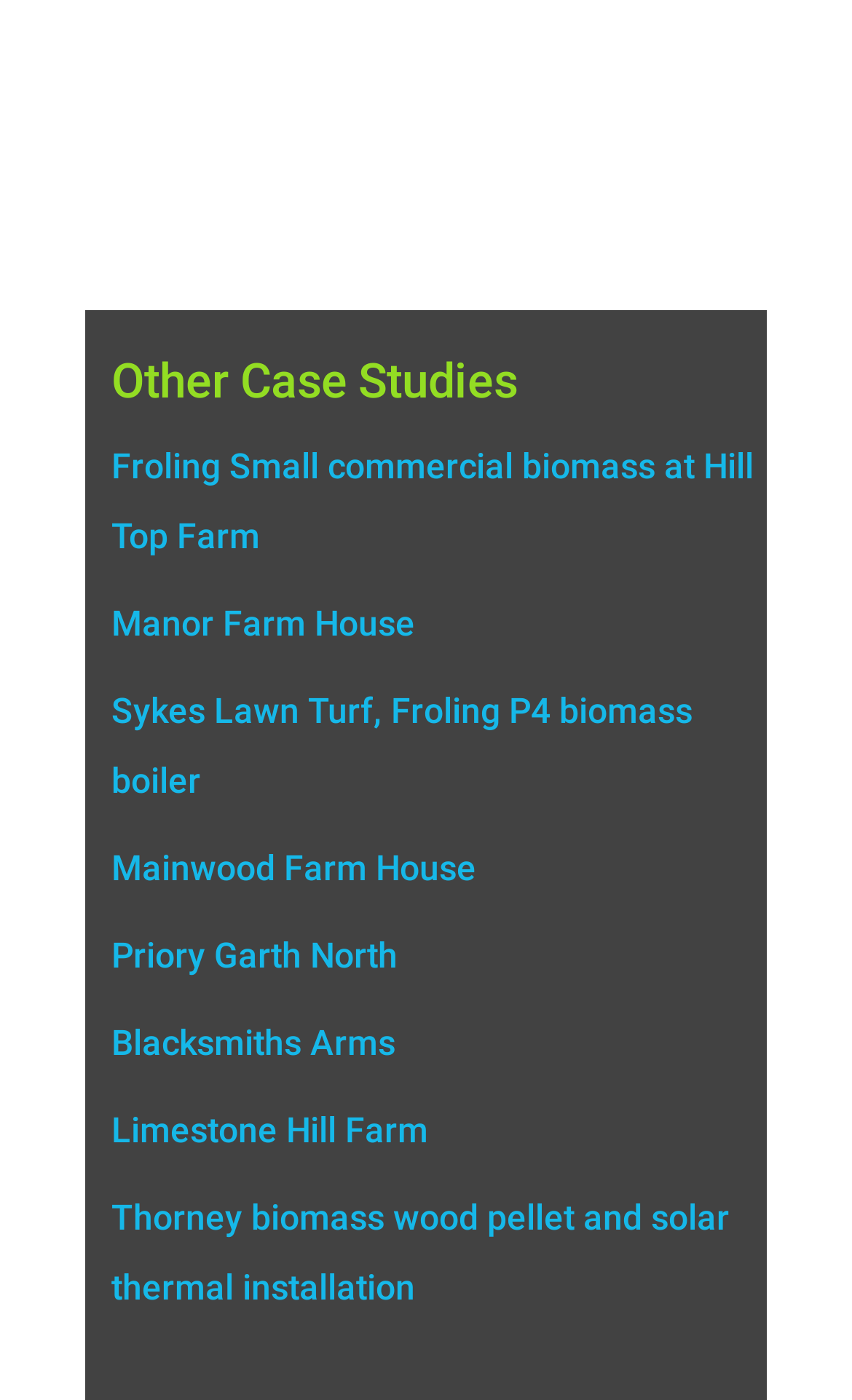Specify the bounding box coordinates (top-left x, top-left y, bottom-right x, bottom-right y) of the UI element in the screenshot that matches this description: title="Stiebel-Eltron-Classic-Air-source-heat-pump"

[0.1, 0.056, 0.9, 0.086]